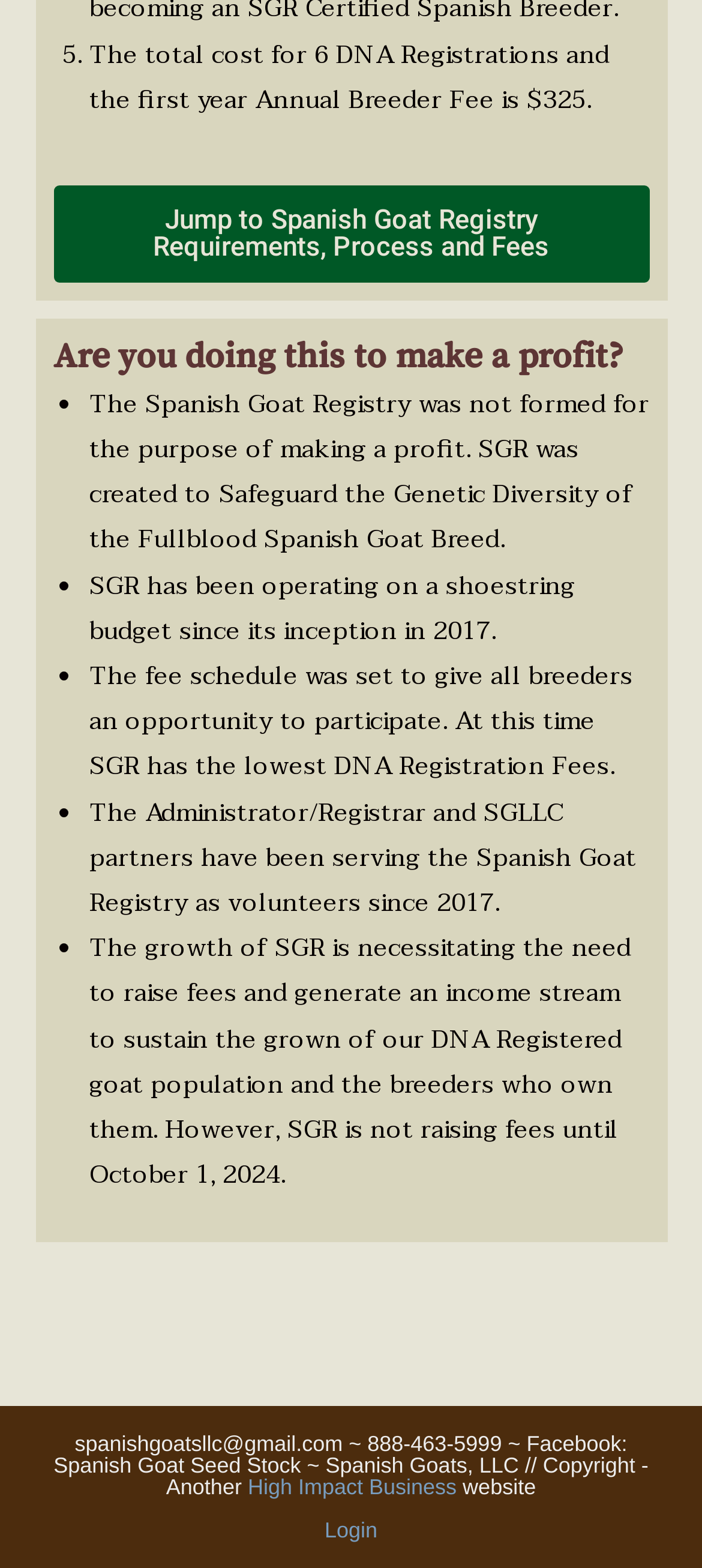When will the Spanish Goat Registry raise fees? Based on the image, give a response in one word or a short phrase.

October 1, 2024